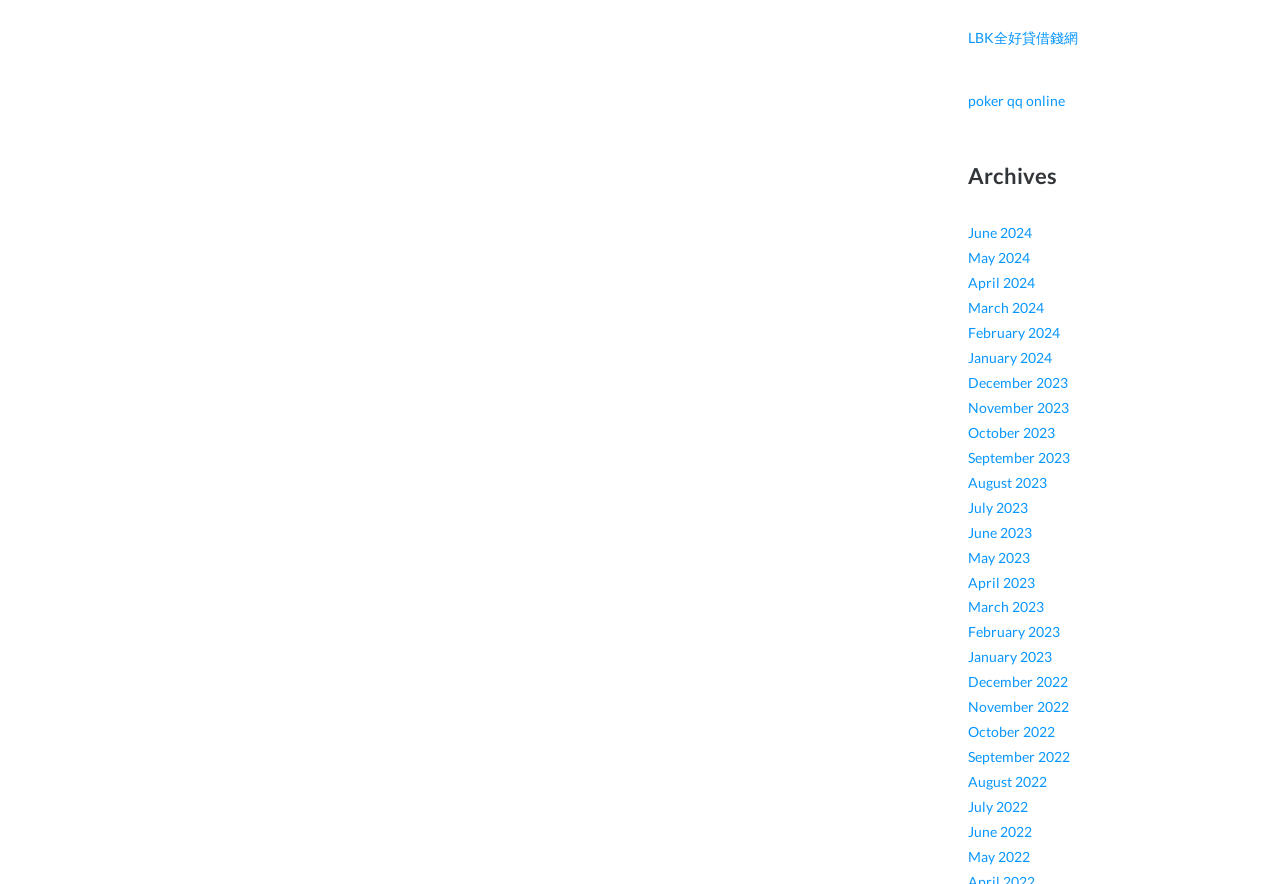Identify the bounding box of the UI component described as: "January 2024".

[0.756, 0.394, 0.822, 0.414]